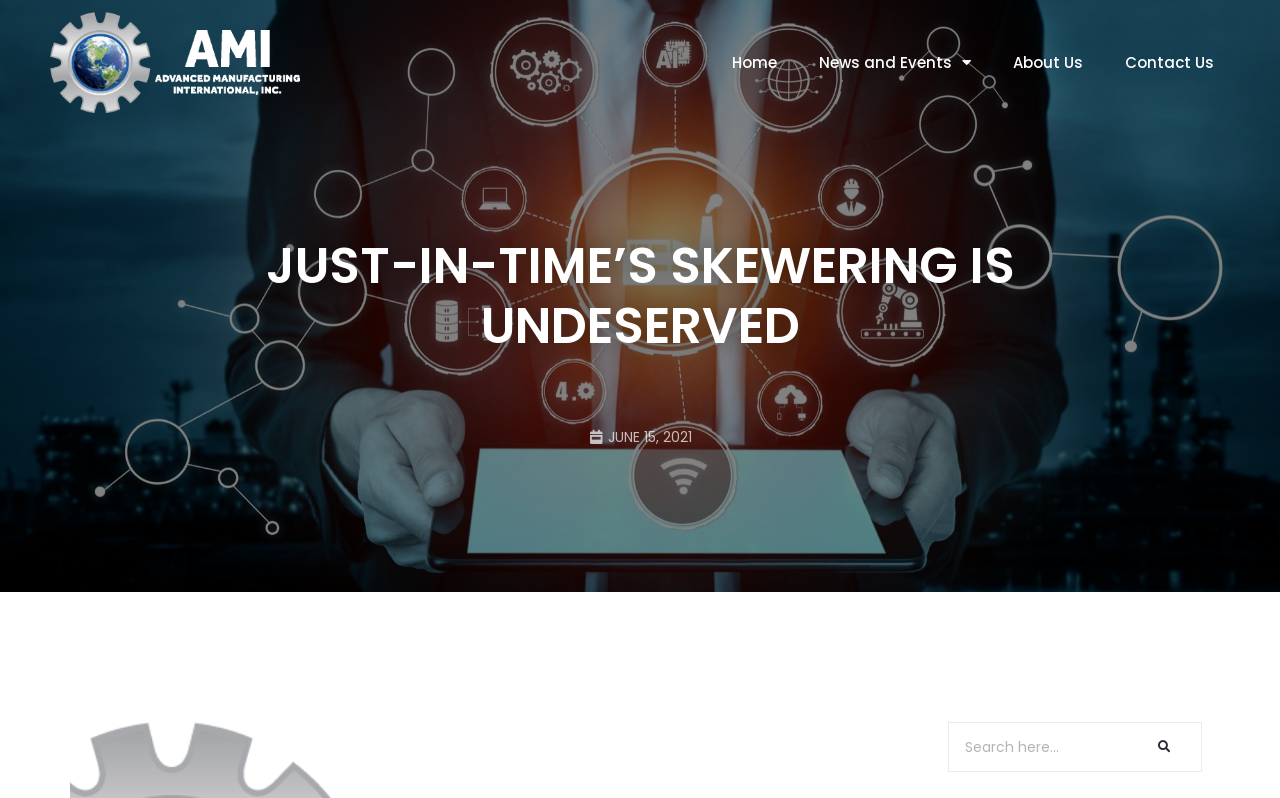Using the information in the image, give a detailed answer to the following question: How many main navigation links are there?

There are three main navigation links at the top of the webpage: 'Home', 'About Us', and 'Contact Us'.